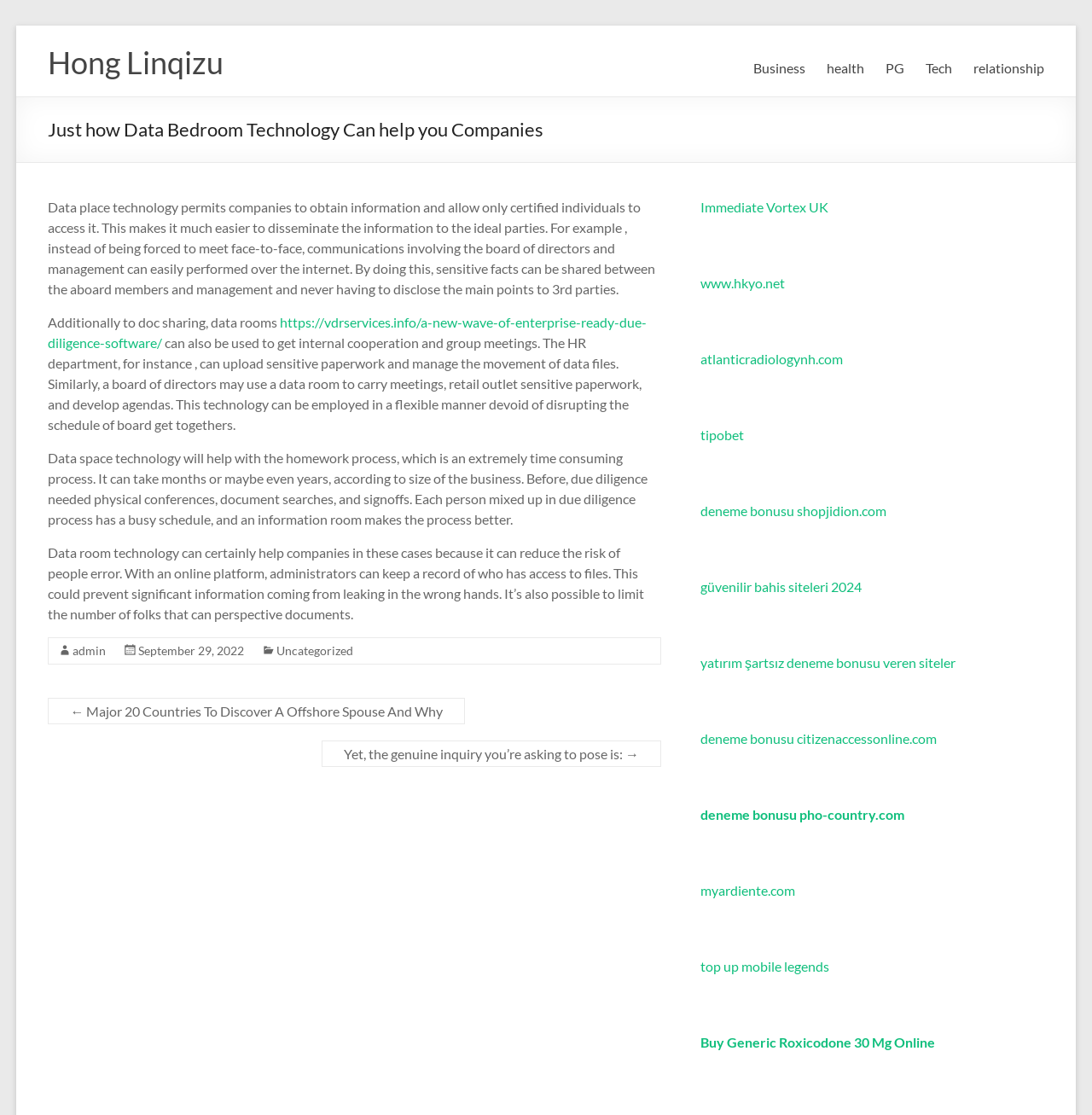What is the principal heading displayed on the webpage?

Just how Data Bedroom Technology Can help you Companies